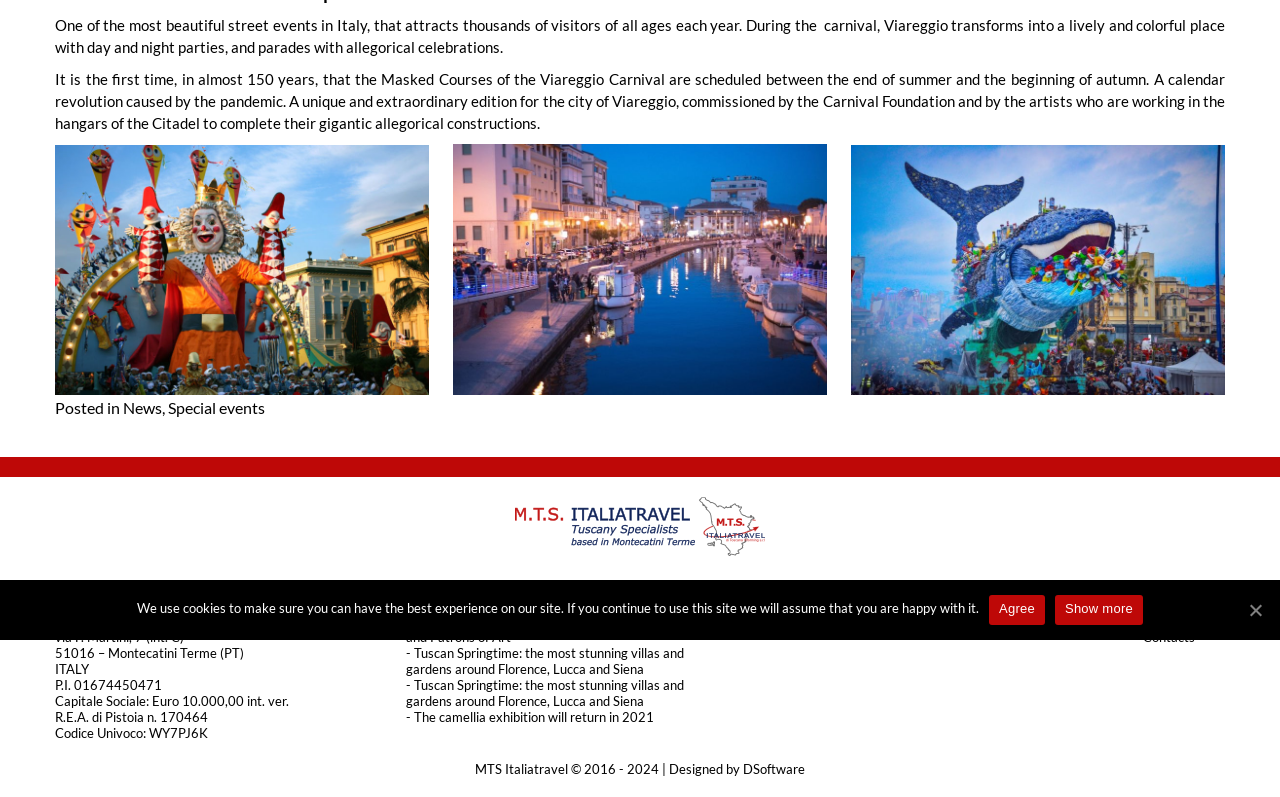Identify the bounding box for the described UI element. Provide the coordinates in (top-left x, top-left y, bottom-right x, bottom-right y) format with values ranging from 0 to 1: News

[0.096, 0.499, 0.127, 0.523]